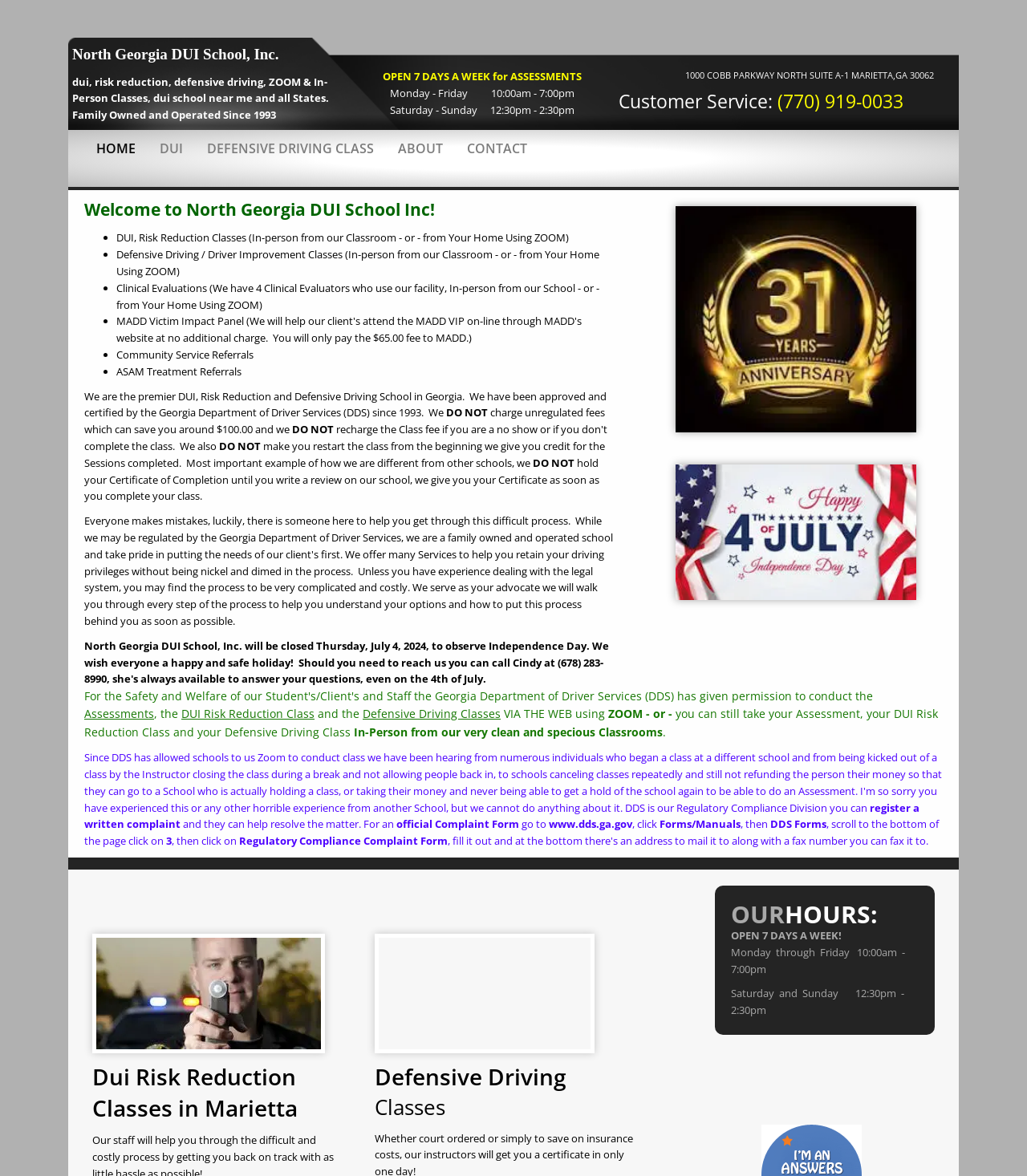What is the name of the DUI school?
Based on the image, give a one-word or short phrase answer.

North Georgia DUI School, Inc.